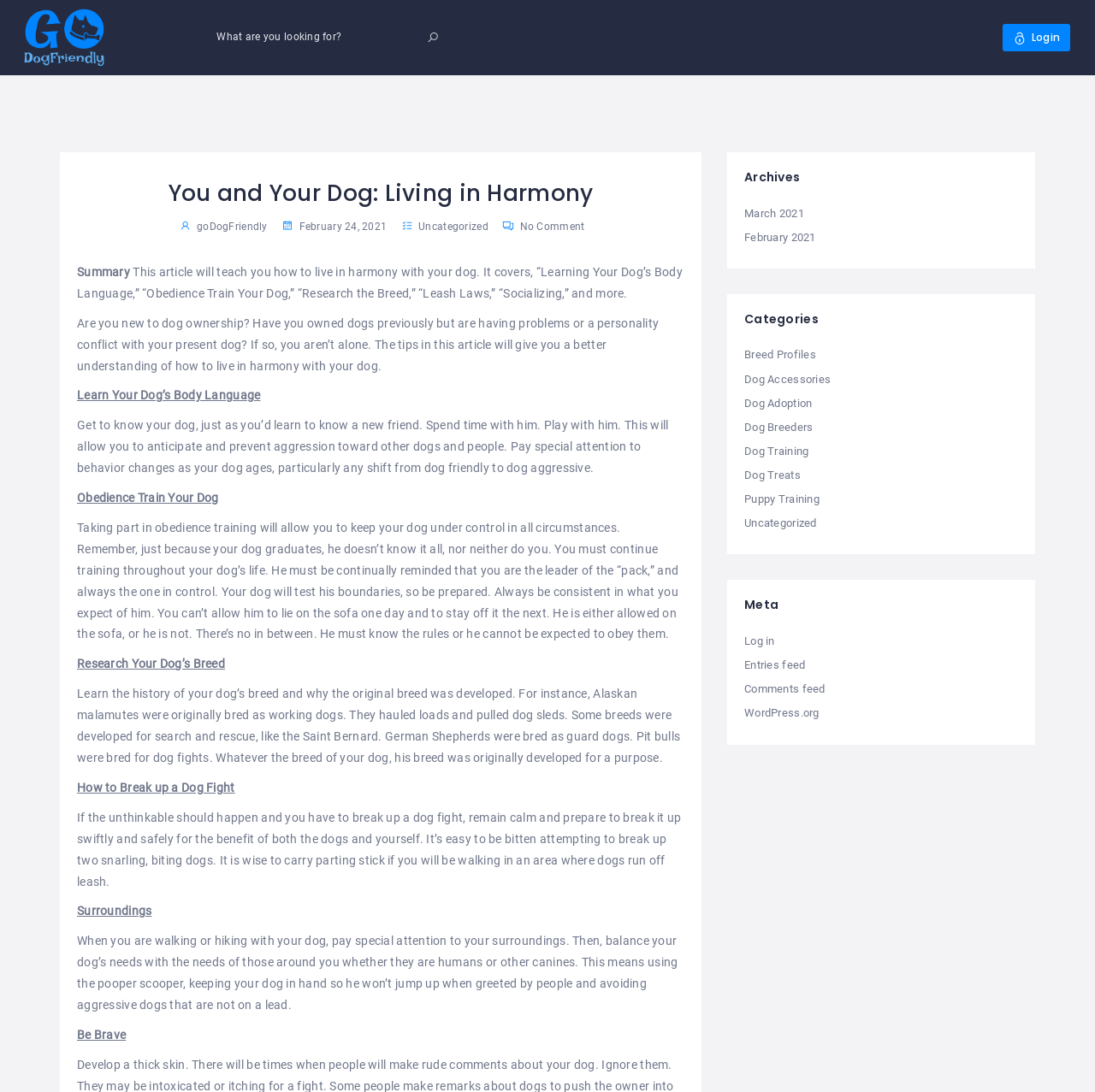What is the headline of the webpage?

You and Your Dog: Living in Harmony